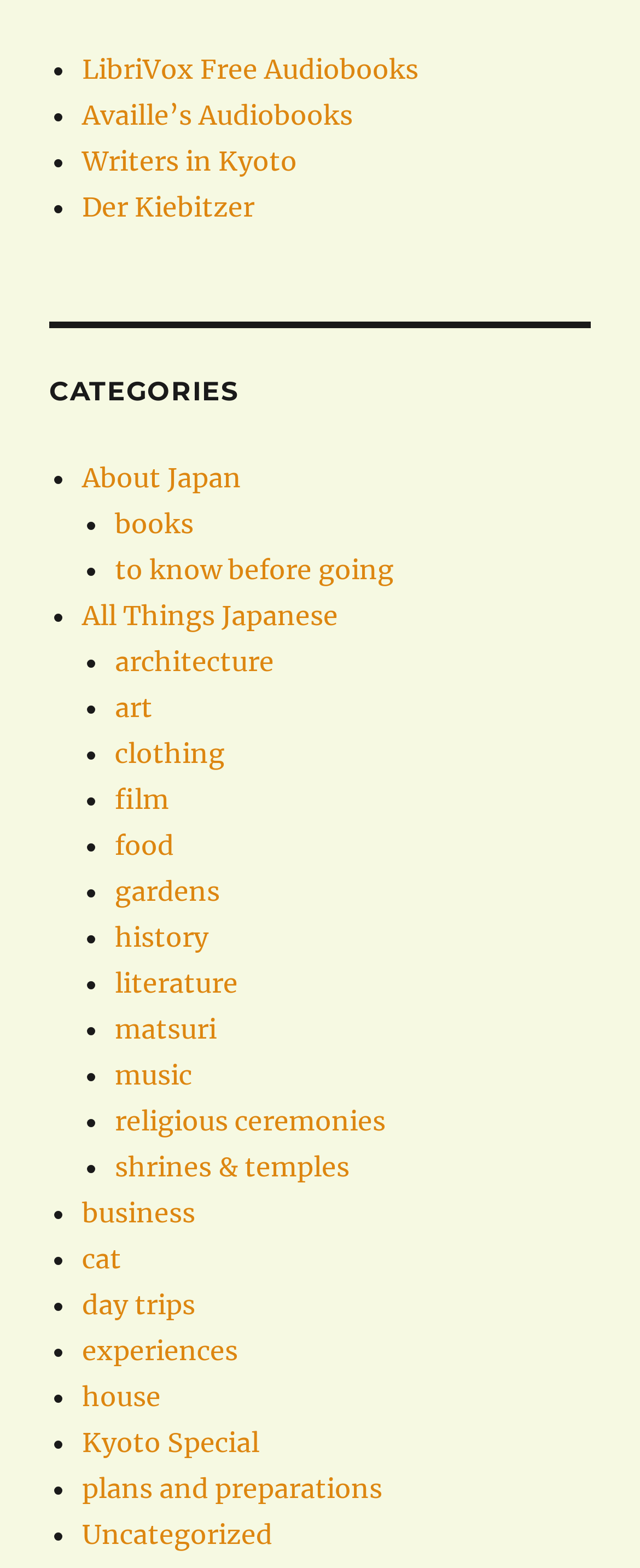What is the category of 'About Japan'?
Answer the question with a thorough and detailed explanation.

I found the link 'About Japan' under the navigation 'Categories', which suggests that 'About Japan' is a category.